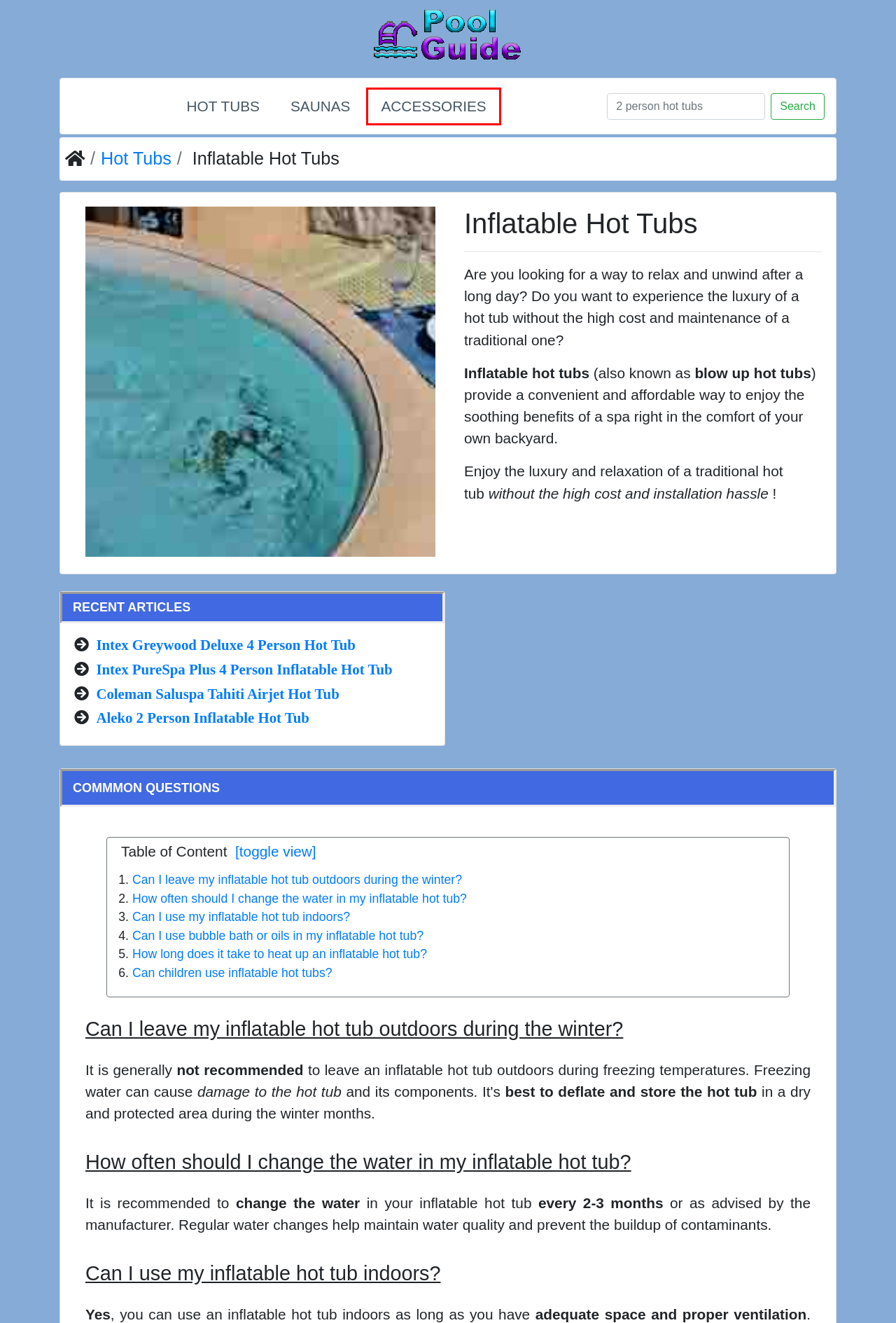You are provided with a screenshot of a webpage where a red rectangle bounding box surrounds an element. Choose the description that best matches the new webpage after clicking the element in the red bounding box. Here are the choices:
A. Coleman Saluspa Tahiti Airjet Hot Tub – PoolGuide
B. Saunas – PoolGuide
C. Intex Greywood Deluxe 4 Person Hot Tub – PoolGuide
D. Aleko 2 Person Inflatable Hot Tub – PoolGuide
E. Accessories – PoolGuide
F. Privacy Policy – PoolGuide
G. Hot Tubs – PoolGuide
H. Intex PureSpa Plus 4 Person Inflatable Hot Tub – PoolGuide

E